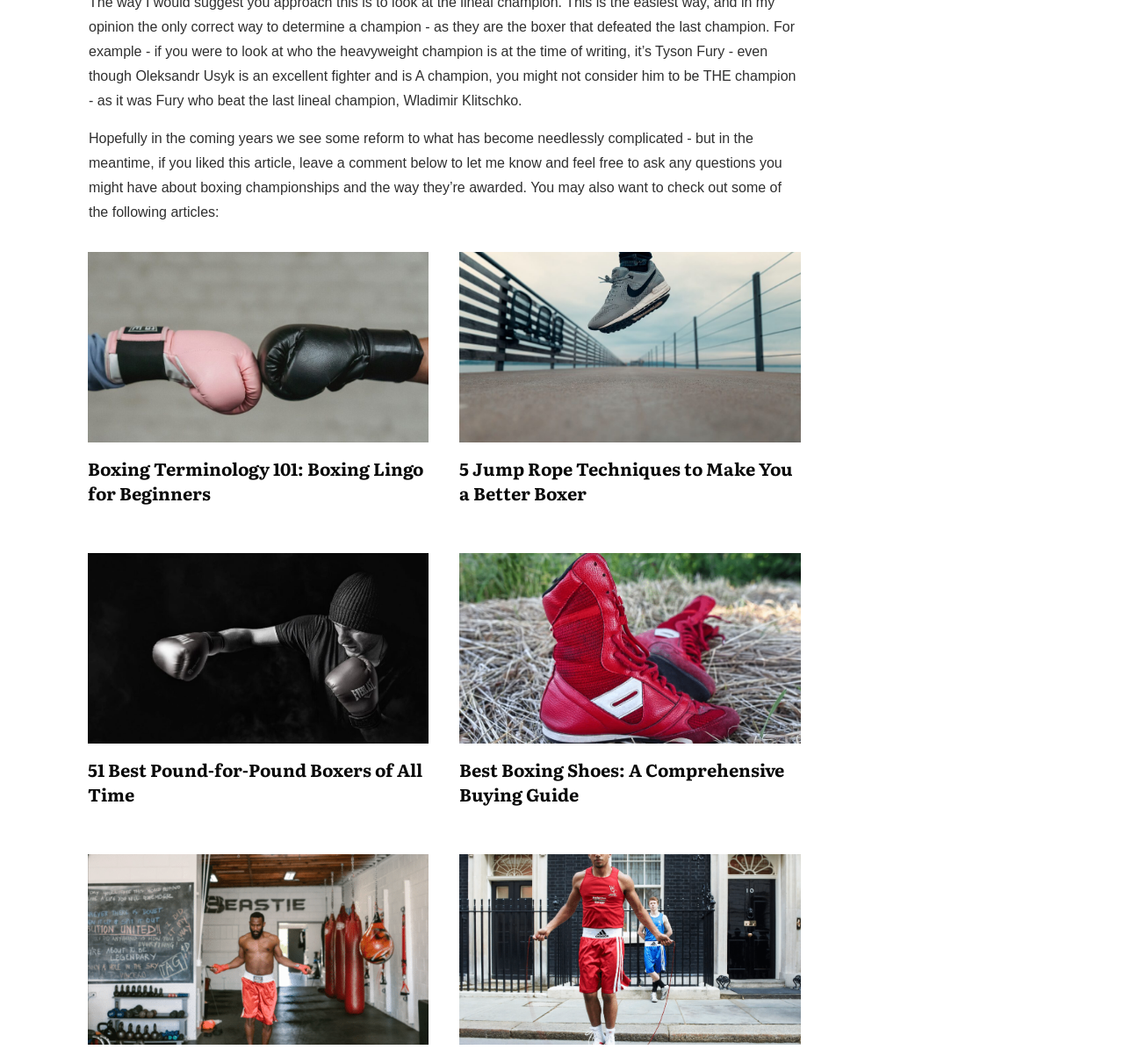Please find the bounding box coordinates of the element that you should click to achieve the following instruction: "read the article about boxing terminology". The coordinates should be presented as four float numbers between 0 and 1: [left, top, right, bottom].

[0.078, 0.428, 0.381, 0.475]